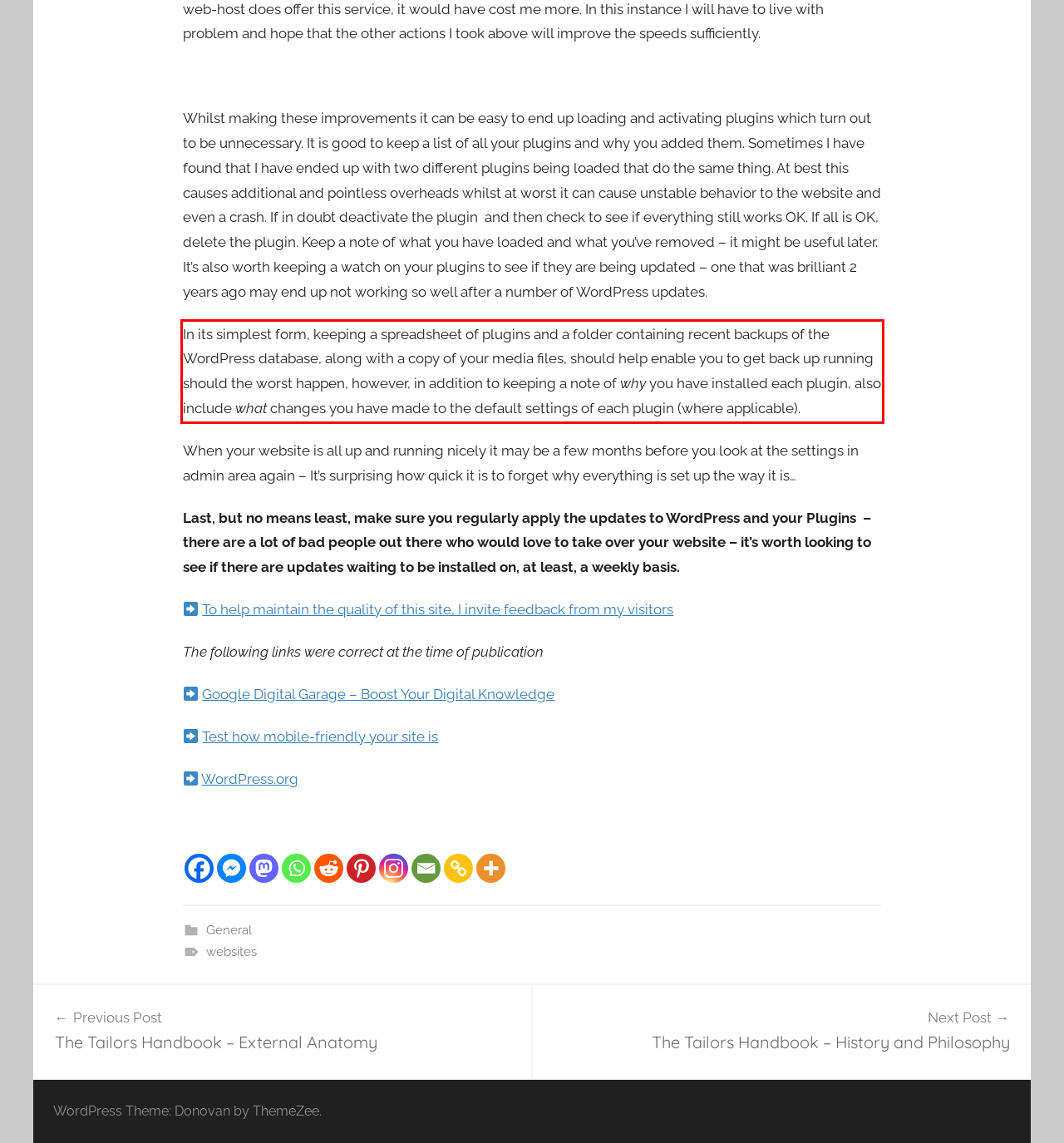You have a screenshot of a webpage with a UI element highlighted by a red bounding box. Use OCR to obtain the text within this highlighted area.

In its simplest form, keeping a spreadsheet of plugins and a folder containing recent backups of the WordPress database, along with a copy of your media files, should help enable you to get back up running should the worst happen, however, in addition to keeping a note of why you have installed each plugin, also include what changes you have made to the default settings of each plugin (where applicable).